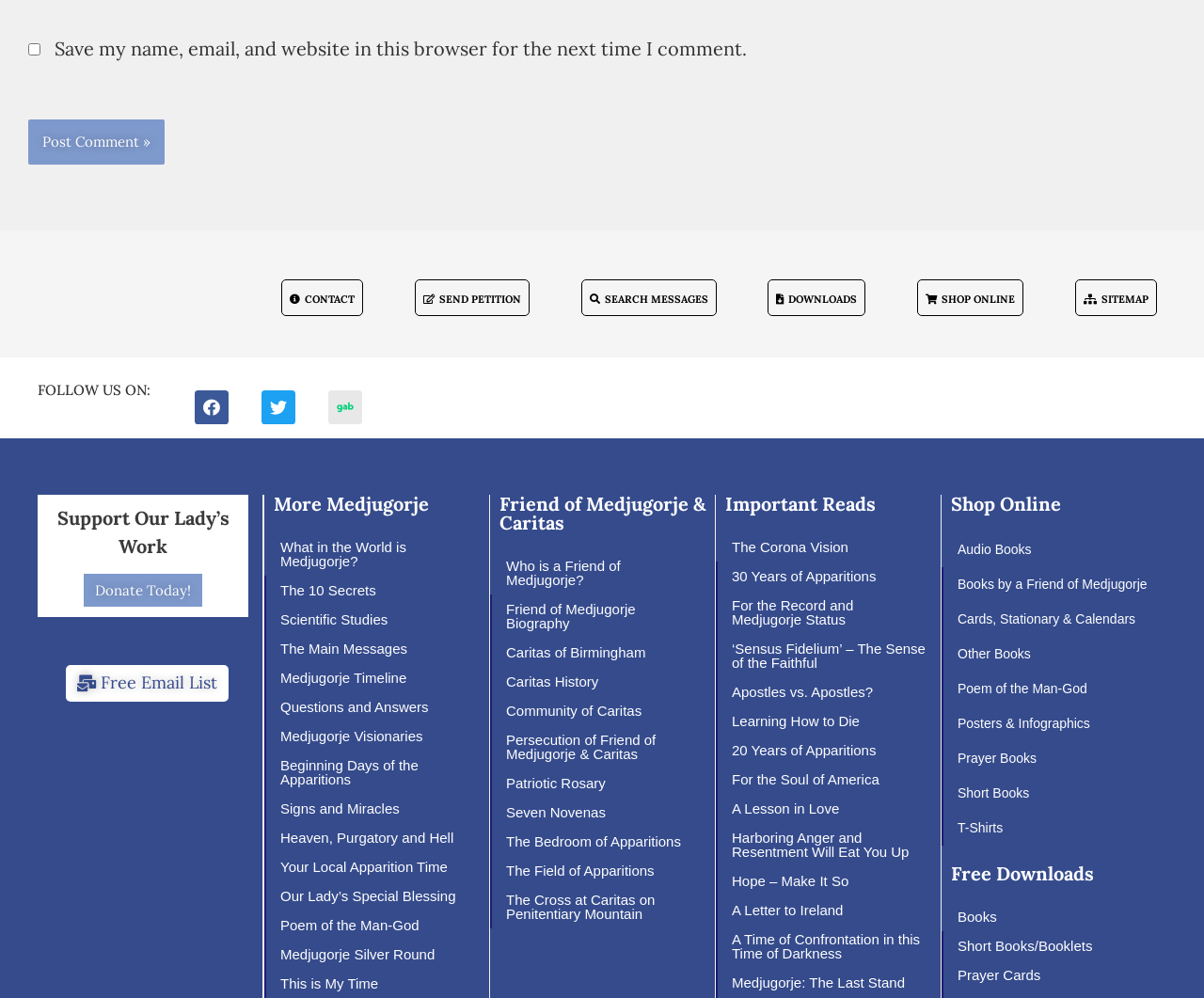Determine the bounding box coordinates for the element that should be clicked to follow this instruction: "Follow on Facebook". The coordinates should be given as four float numbers between 0 and 1, in the format [left, top, right, bottom].

[0.162, 0.392, 0.19, 0.425]